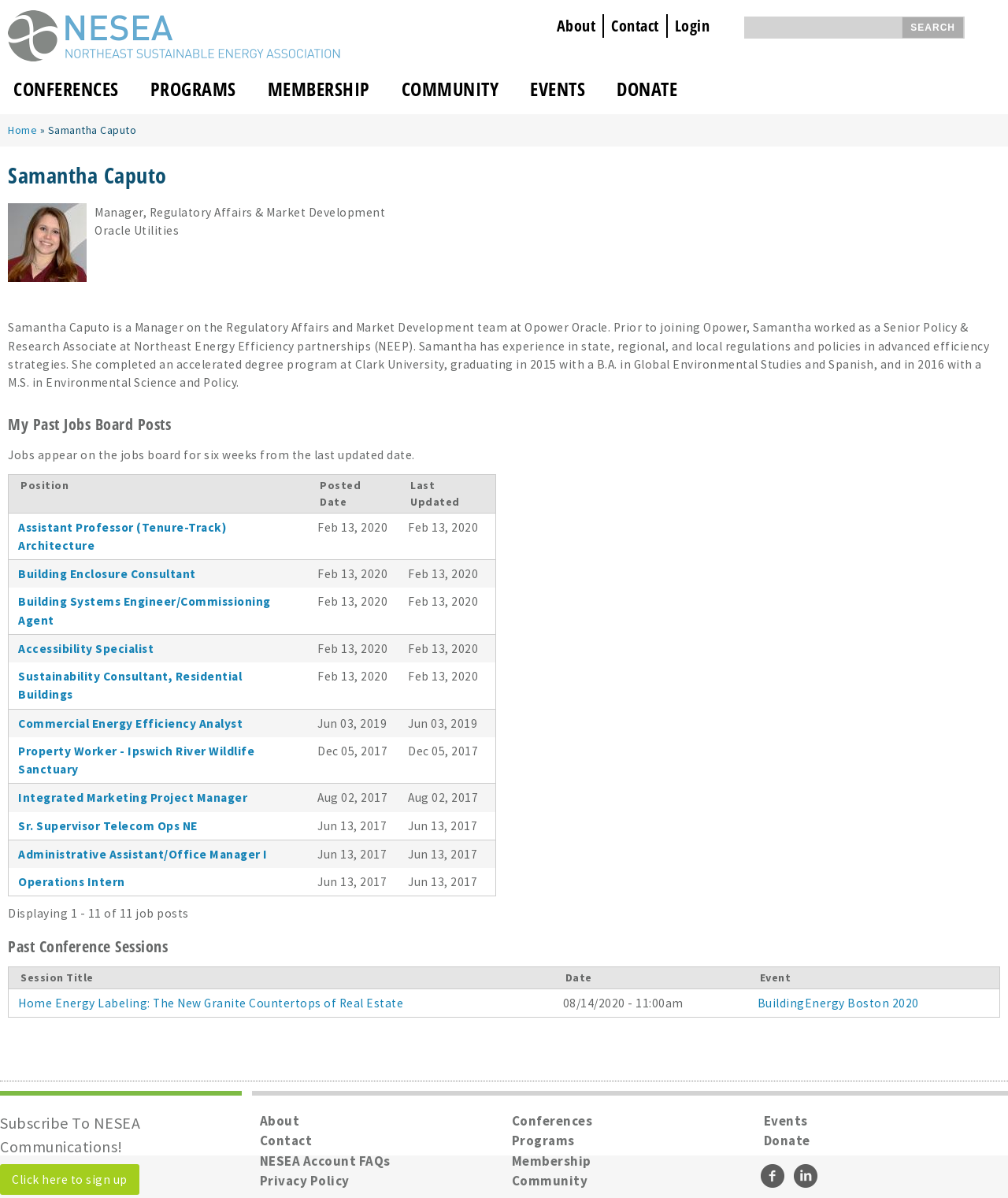Determine the bounding box coordinates for the element that should be clicked to follow this instruction: "go to the 'CONFERENCES' page". The coordinates should be given as four float numbers between 0 and 1, in the format [left, top, right, bottom].

[0.013, 0.055, 0.118, 0.094]